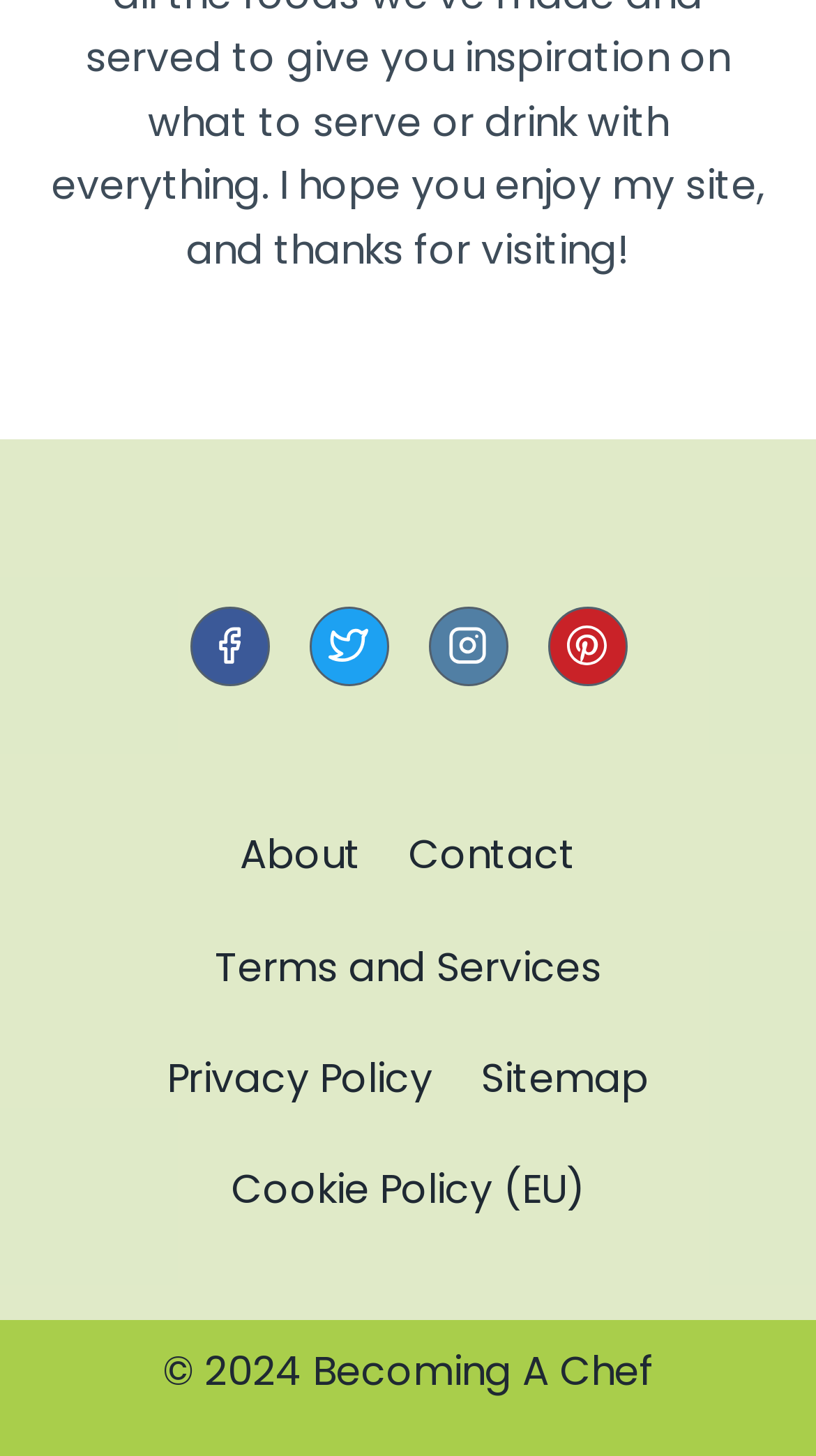Determine the bounding box coordinates of the region I should click to achieve the following instruction: "view Terms and Services". Ensure the bounding box coordinates are four float numbers between 0 and 1, i.e., [left, top, right, bottom].

[0.234, 0.627, 0.766, 0.703]